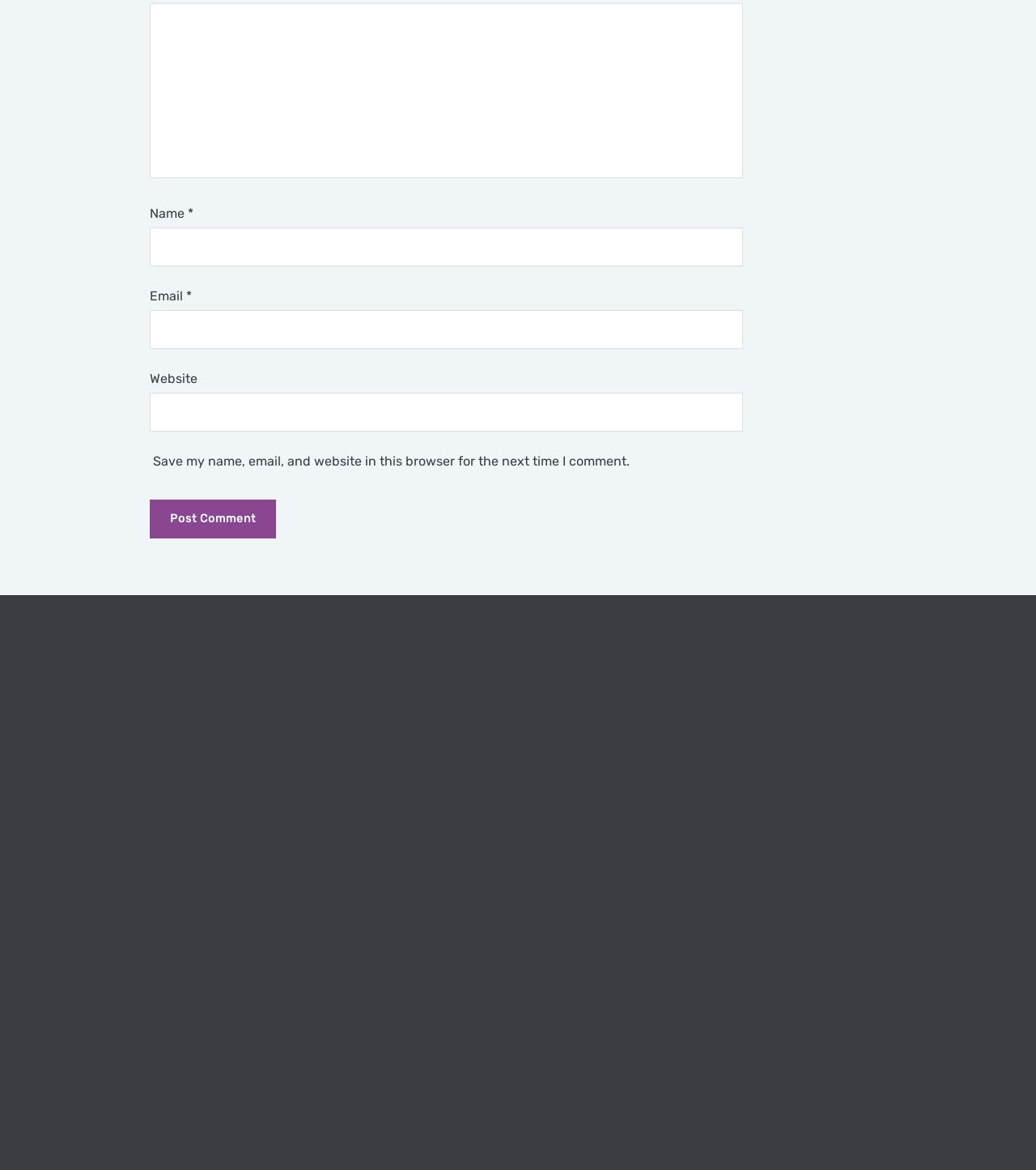For the following element description, predict the bounding box coordinates in the format (top-left x, top-left y, bottom-right x, bottom-right y). All values should be floating point numbers between 0 and 1. Description: parent_node: Website name="url"

[0.145, 0.336, 0.717, 0.369]